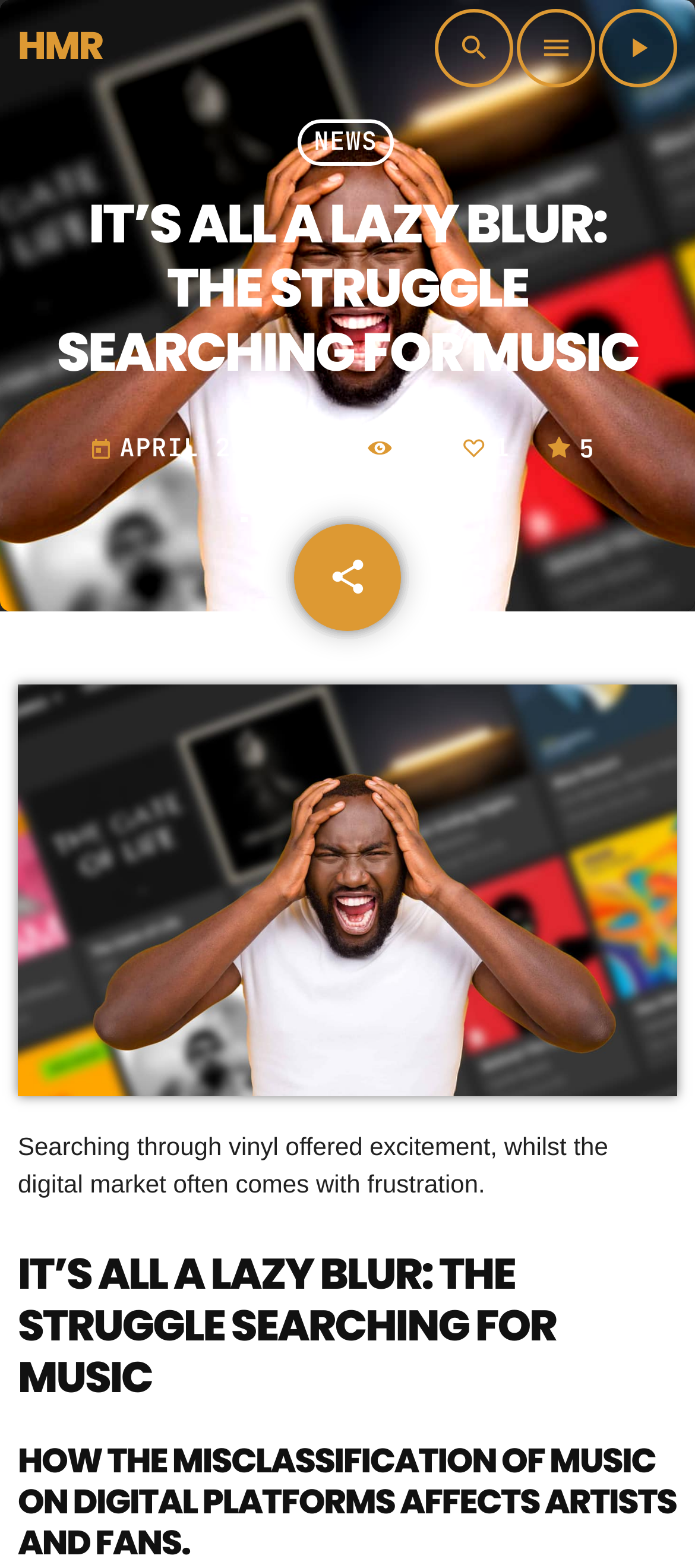Write a detailed summary of the webpage.

This webpage appears to be an article about the misclassification of music on digital platforms and its effects on the music industry. At the top left corner, there is a heading "Home link" with the text "HMR" next to it. On the top right corner, there are several icons, including a search icon, an open menu icon, and a play icon.

Below the top icons, there is a main heading "IT’S ALL A LAZY BLUR: THE STRUGGLE SEARCHING FOR MUSIC" that spans almost the entire width of the page. Underneath the main heading, there is a date "APRIL 27, 2023" and a number "76" on the right side.

The background of the page is an image that takes up the top 39% of the page. Above the background image, there are several links, including "NEWS", and some social media sharing links.

The main content of the article starts below the background image. There is a large image with a caption "THE LAZY BLURRING OF GENRES ON MUSIC SALE WEBSITES" that takes up most of the width of the page. Below the image, there is a paragraph of text that discusses the frustration of searching for music in the digital market.

Further down the page, there are two headings: "IT’S ALL A LAZY BLUR: THE STRUGGLE SEARCHING FOR MUSIC" and "HOW THE MISCLASSIFICATION OF MUSIC ON DIGITAL PLATFORMS AFFECTS ARTISTS AND FANS." These headings are followed by no additional text, suggesting that they may be subheadings or section titles.

At the bottom of the page, there is a small text "0%" on the right side, but its context is unclear. Overall, the webpage appears to be a well-structured article with a clear hierarchy of headings and content.